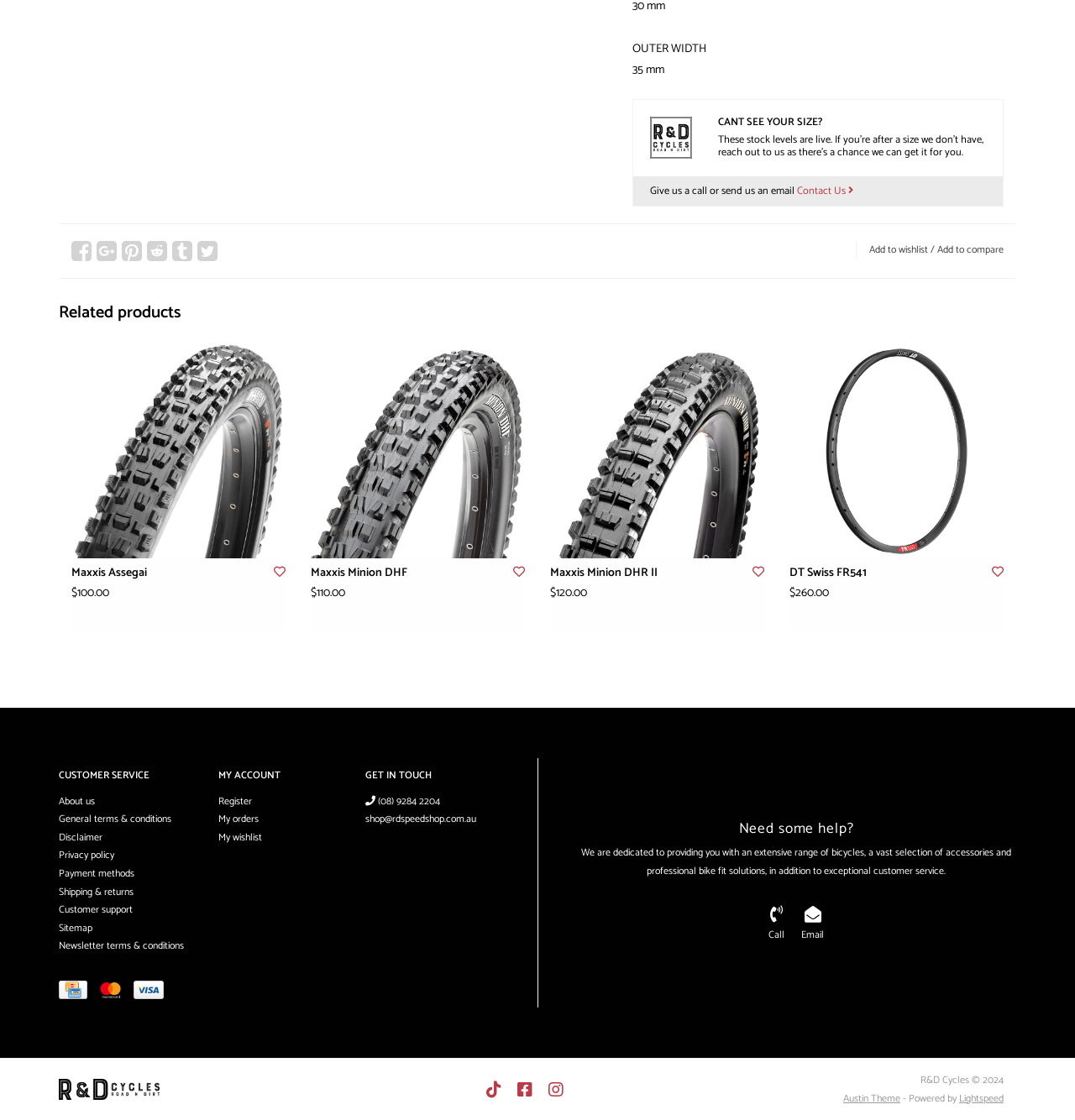Highlight the bounding box coordinates of the element that should be clicked to carry out the following instruction: "Get in touch through phone". The coordinates must be given as four float numbers ranging from 0 to 1, i.e., [left, top, right, bottom].

[0.34, 0.708, 0.409, 0.722]